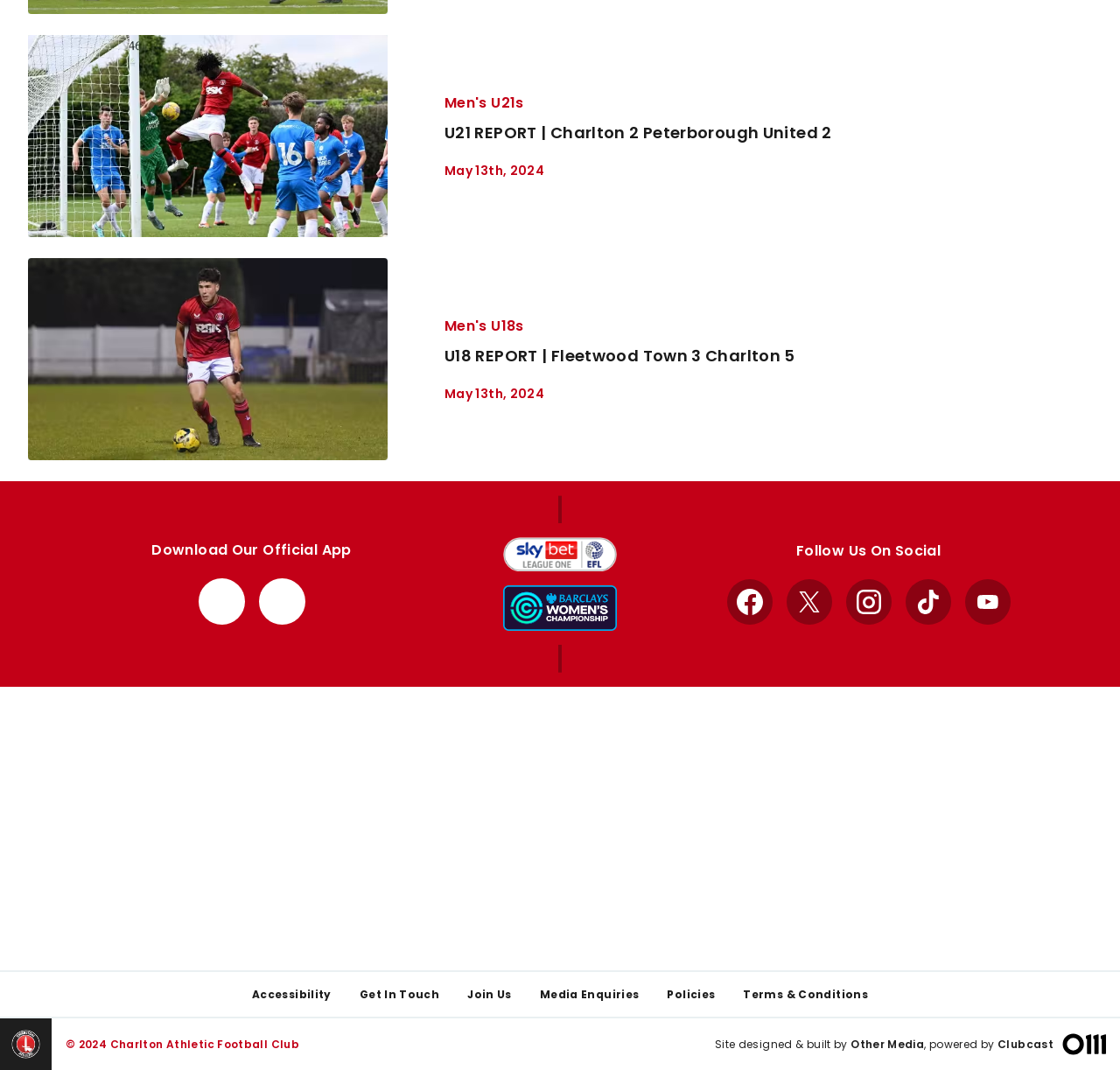Determine the bounding box coordinates for the area that needs to be clicked to fulfill this task: "Follow us on Facebook". The coordinates must be given as four float numbers between 0 and 1, i.e., [left, top, right, bottom].

[0.649, 0.541, 0.689, 0.584]